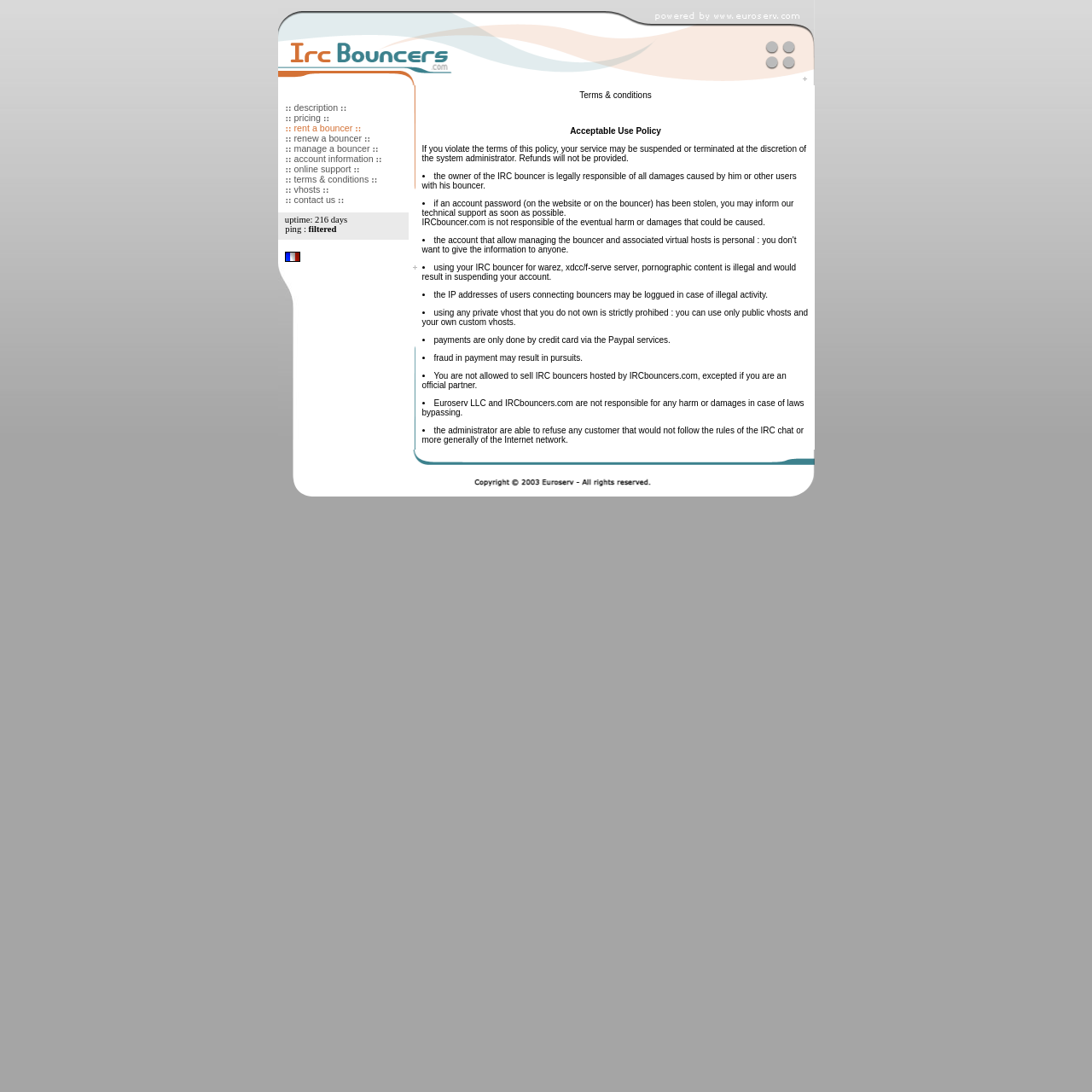Find the bounding box of the UI element described as follows: ":: renew a bouncer ::".

[0.261, 0.122, 0.339, 0.131]